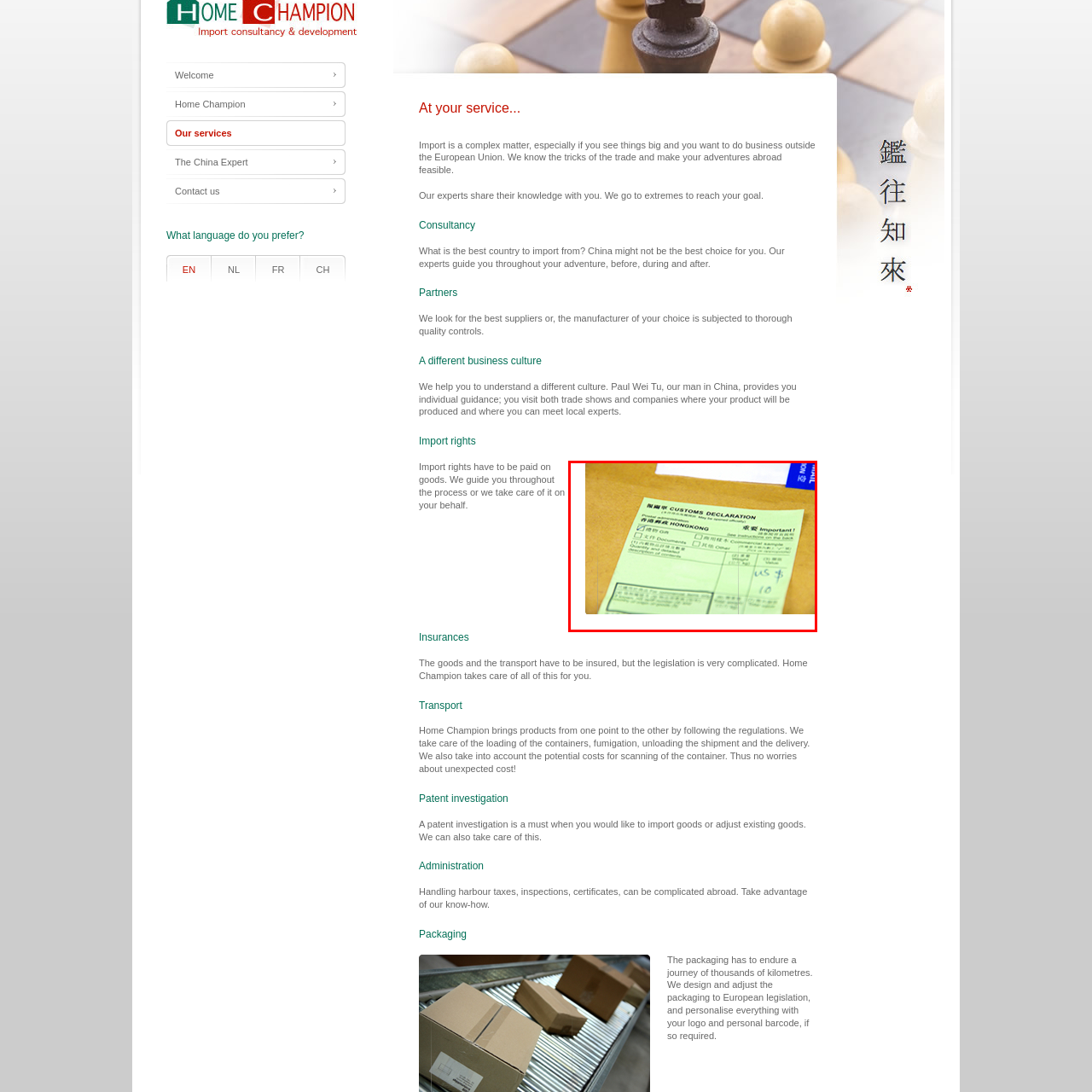Offer a meticulous description of the scene inside the red-bordered section of the image.

The image features a customs declaration form, prominently displayed on a package, highlighting important procedural information for international shipping. The form is marked with the title "CUSTOMS DECLARATION" and indicates that it relates to shipments coming from Hong Kong. Key checkboxes on the form include options for different categories of goods, ensuring proper documentation is completed for customs clearance.

This form serves as a crucial part of the import process, illustrating the complexities involved when dealing with international logistics, as noted in the accompanying text discussing import rights. The text emphasizes the necessity of understanding legal obligations, such as payment of import rights and adherence to regulatory requirements, showcasing the importance of thorough documentation in facilitating smooth international trade.